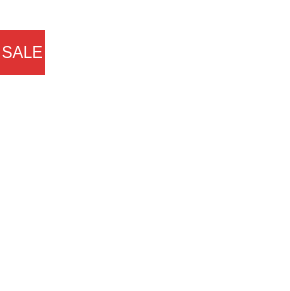What is the purpose of the 'SALE' label?
Provide a detailed answer to the question, using the image to inform your response.

The caption suggests that the 'SALE' label is part of a marketing strategy to attract customers to special offers on various items being sold on an online platform, emphasizing the urgency and appeal of discounts to invite shoppers to explore discounted products.